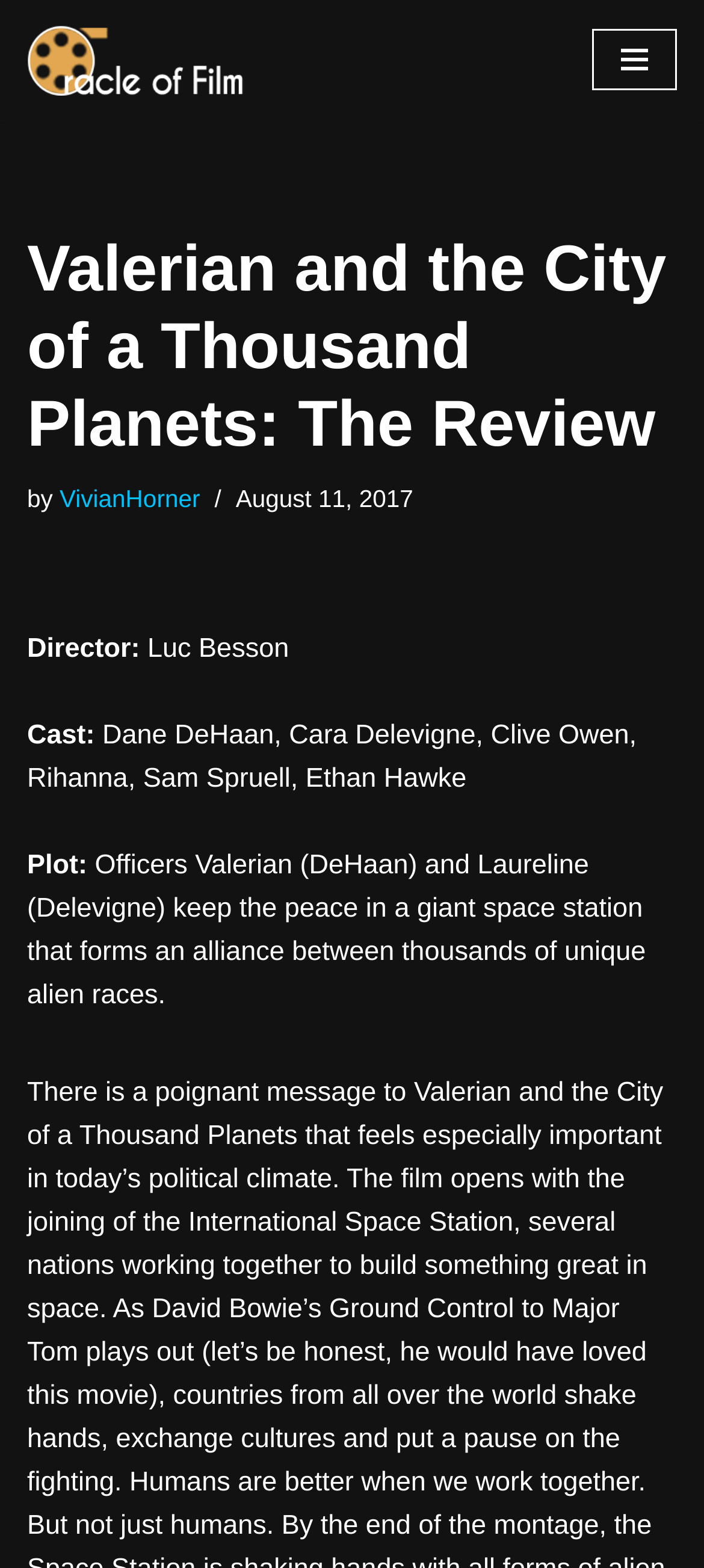Given the description Navigation Menu, predict the bounding box coordinates of the UI element. Ensure the coordinates are in the format (top-left x, top-left y, bottom-right x, bottom-right y) and all values are between 0 and 1.

[0.841, 0.019, 0.962, 0.058]